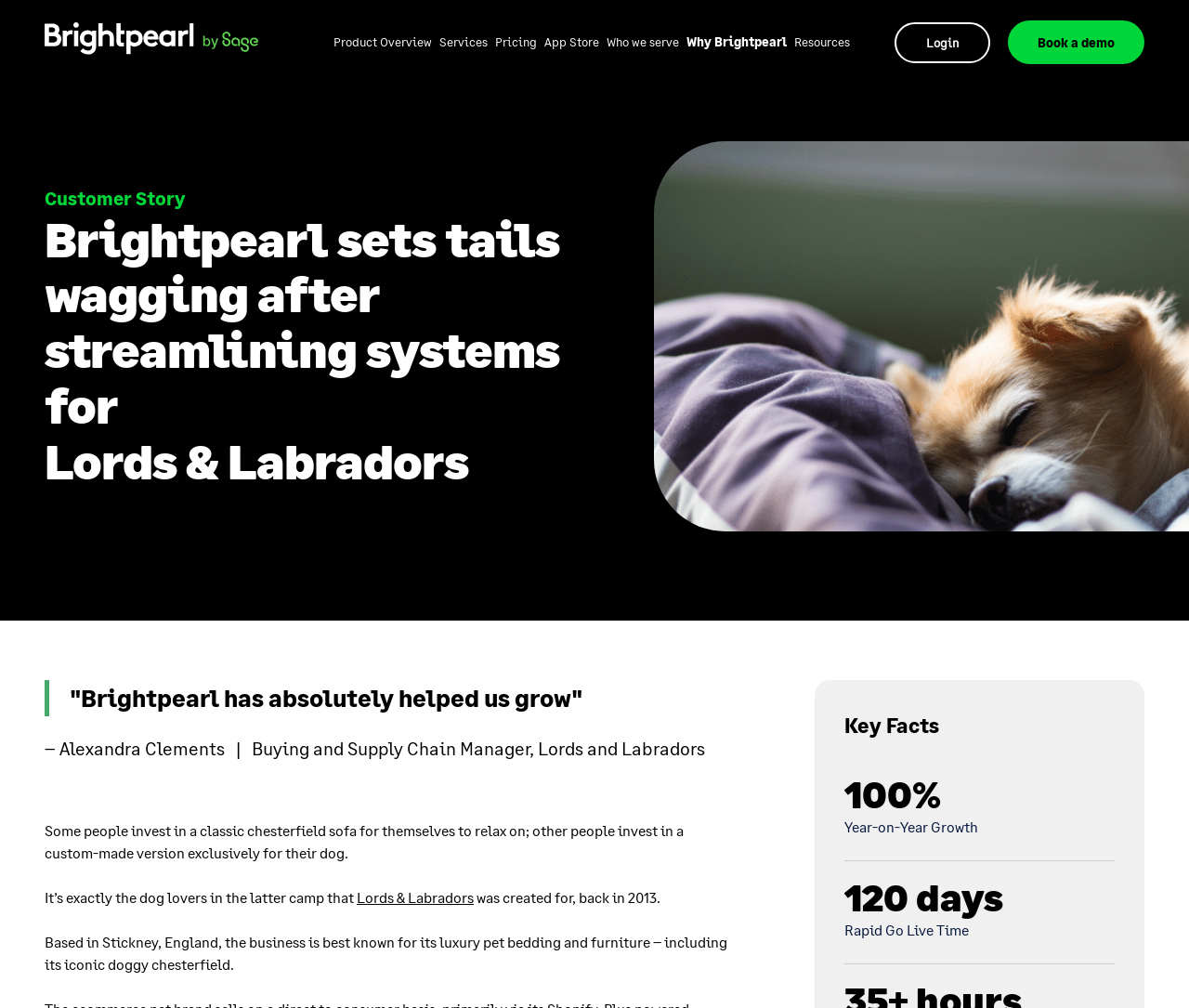Generate a thorough explanation of the webpage's elements.

The webpage is about Brightpearl, a company that has helped Lords and Labradors, a luxury pet bedding and furniture business, streamline their systems. At the top left of the page, there is a link to the homepage and an image of the Brightpearl logo. 

Below the logo, there are several links to different sections of the website, including Product Overview, Services, Pricing, App Store, Who we serve, Why Brightpearl, Resources, and Login. On the far right, there is a call-to-action link to Book a demo.

The main content of the page is a customer story about Lords and Labradors, with a heading that matches the meta description. Below the heading, there is a blockquote with a testimonial from Alexandra Clements, the Buying and Supply Chain Manager at Lords and Labradors. 

The page also includes a brief description of Lords and Labradors, mentioning that the business was created in 2013 and is known for its luxury pet products. 

On the right side of the page, there are three sections with headings: Key Facts, 100%, and 120 days. These sections contain brief statistics, including Year-on-Year Growth and Rapid Go Live Time, which highlight the benefits of using Brightpearl's services.